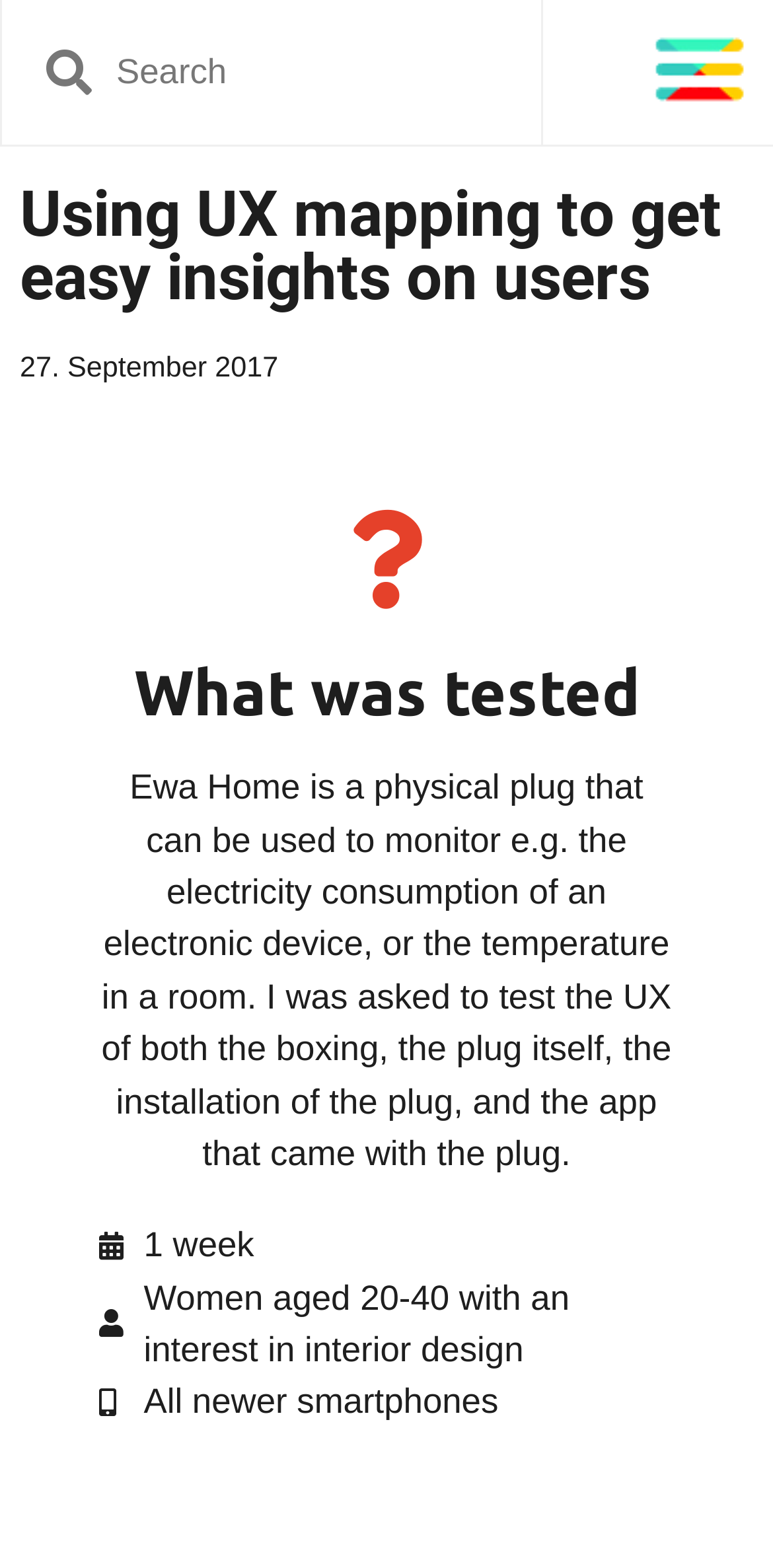Give a short answer using one word or phrase for the question:
How long did the UX testing take?

1 week